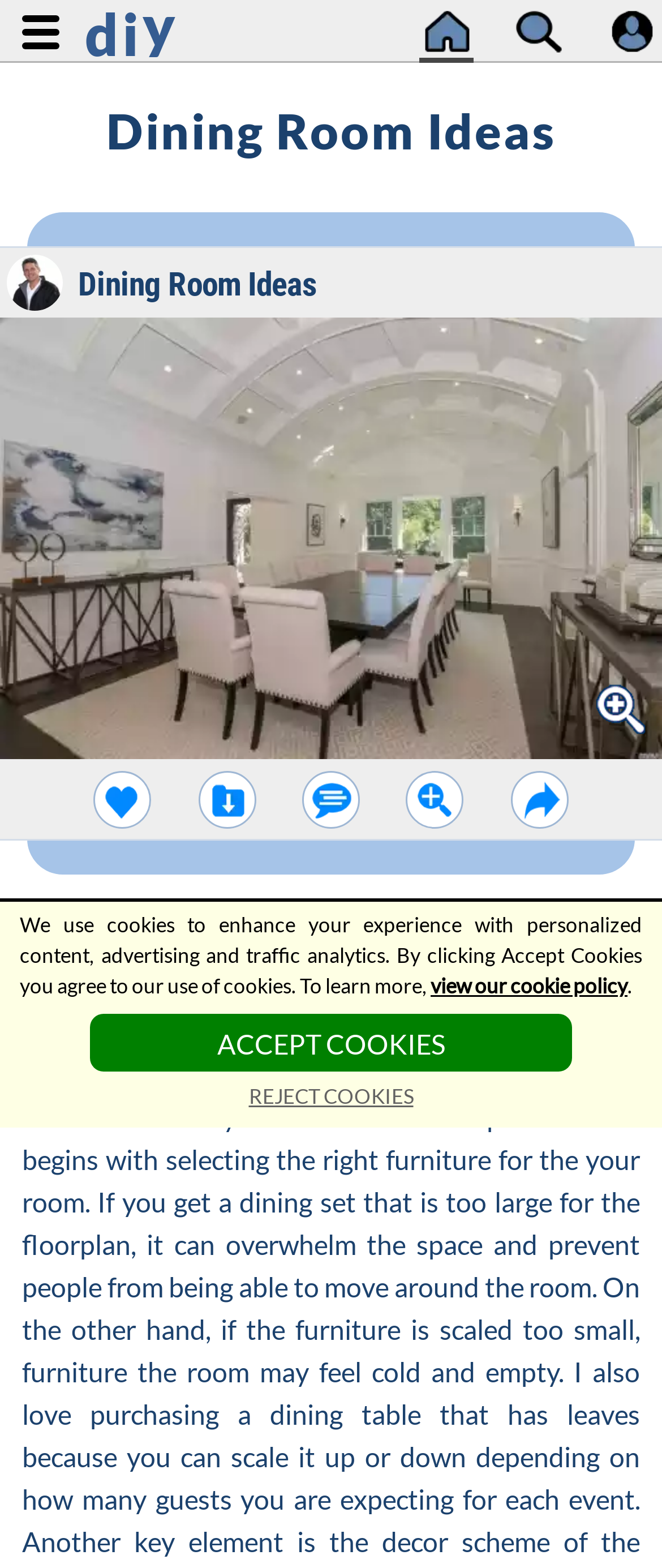Please predict the bounding box coordinates (top-left x, top-left y, bottom-right x, bottom-right y) for the UI element in the screenshot that fits the description: alt="Search"

[0.768, 0.0, 0.86, 0.037]